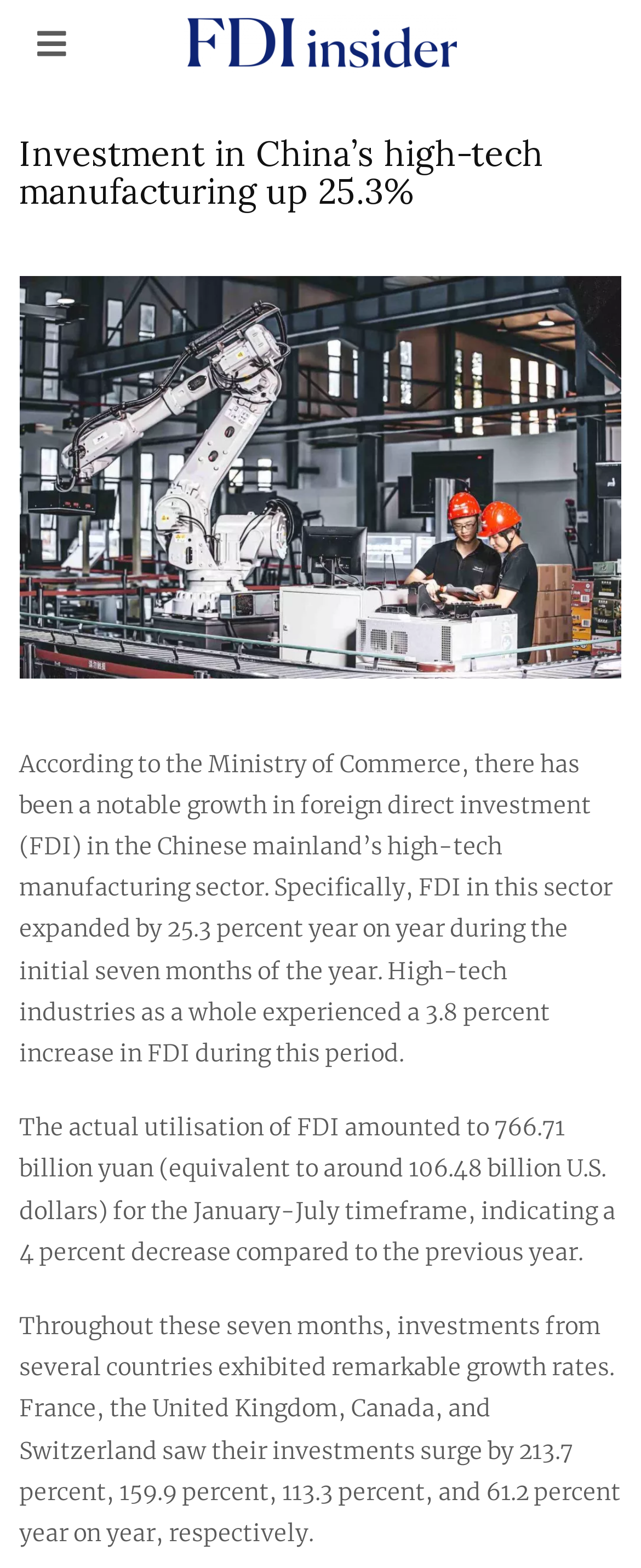Which country saw a 213.7% increase in investments? Based on the screenshot, please respond with a single word or phrase.

France